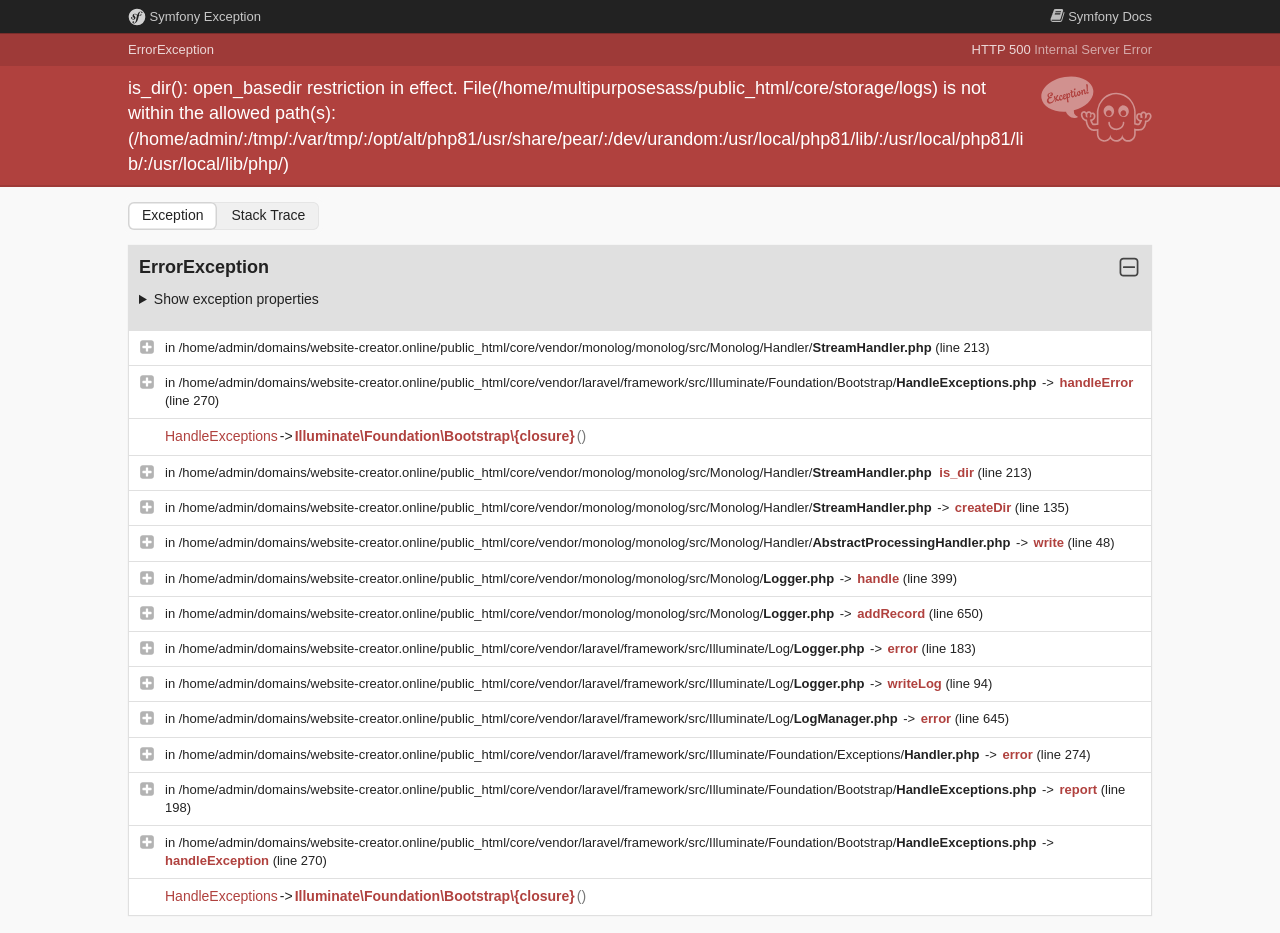What is the error type displayed on the webpage?
Provide a one-word or short-phrase answer based on the image.

ErrorException